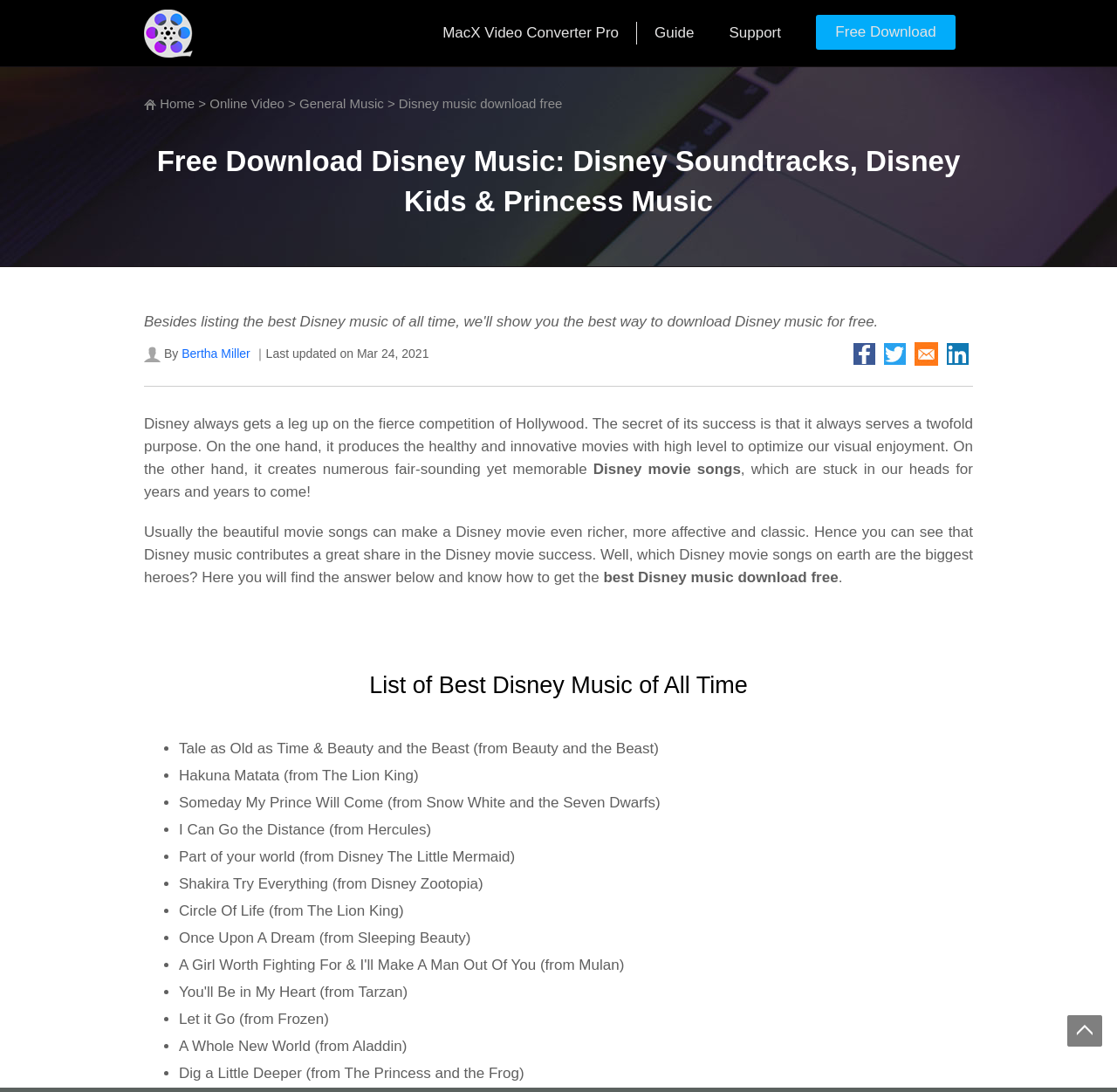Provide the bounding box for the UI element matching this description: "Guide".

[0.586, 0.022, 0.621, 0.038]